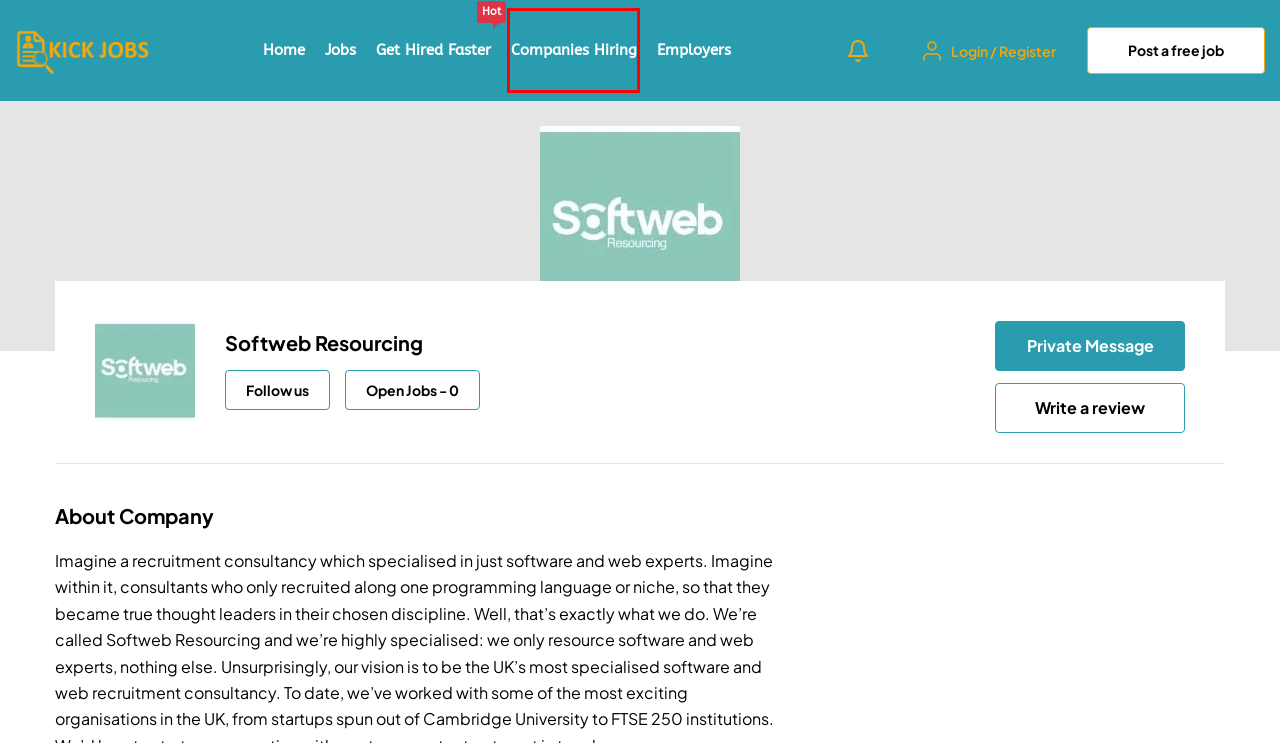You have received a screenshot of a webpage with a red bounding box indicating a UI element. Please determine the most fitting webpage description that matches the new webpage after clicking on the indicated element. The choices are:
A. FAQs - Kick Jobs
B. Home - Kick Jobs
C. Staffing and Recruiting Archives - Kick Jobs
D. Companies Hiring - Kick Jobs
E. Pricing - Kick Jobs
F. Submission - Kick Jobs
G. RESUME WRITING SERVICES - Kick Jobs
H. Jobs In Kenya - Kick Jobs

D